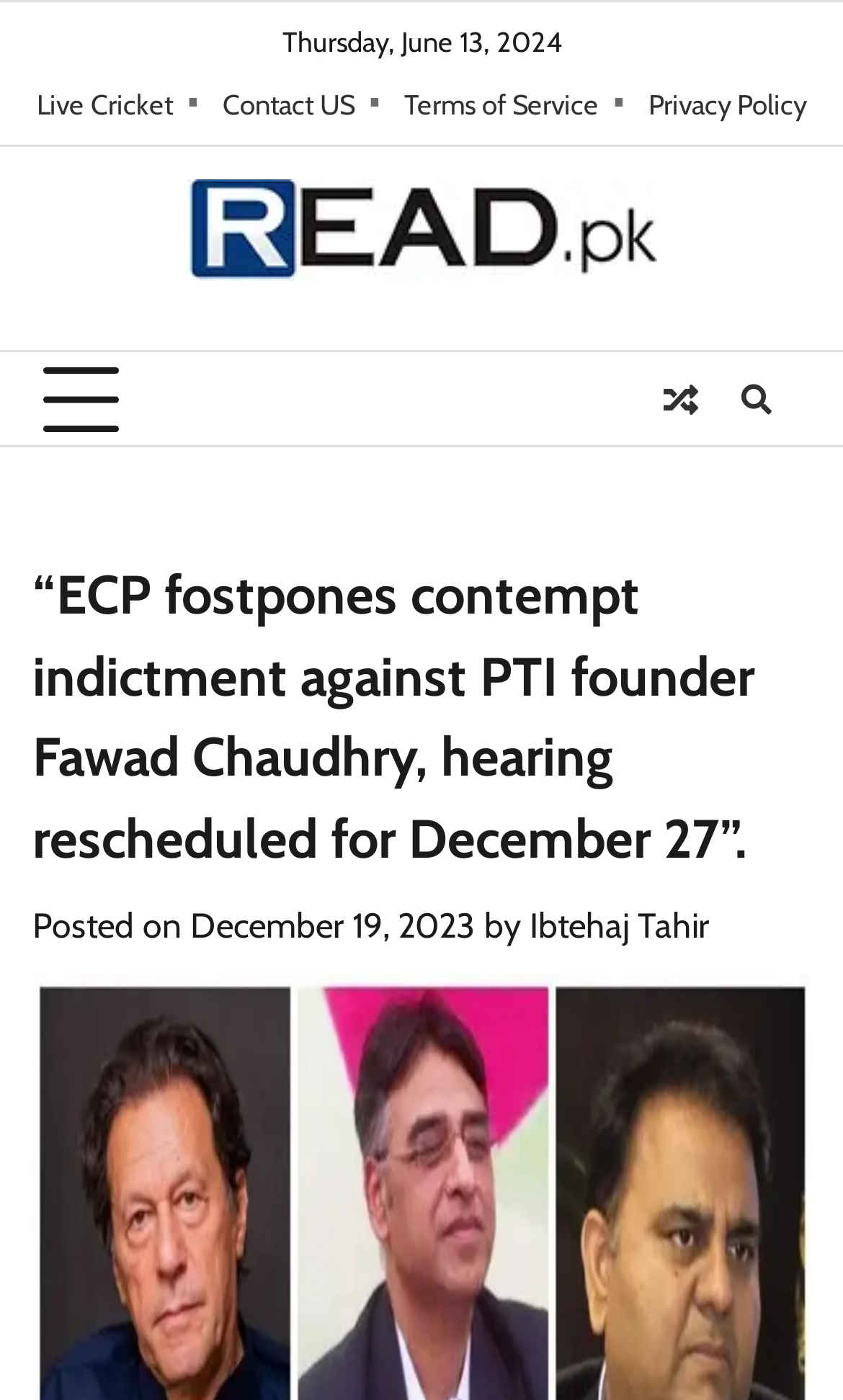Examine the image carefully and respond to the question with a detailed answer: 
What is the name of the website?

The answer can be found in the top-left corner of the webpage, where the logo and name of the website 'Read.pk' are displayed.